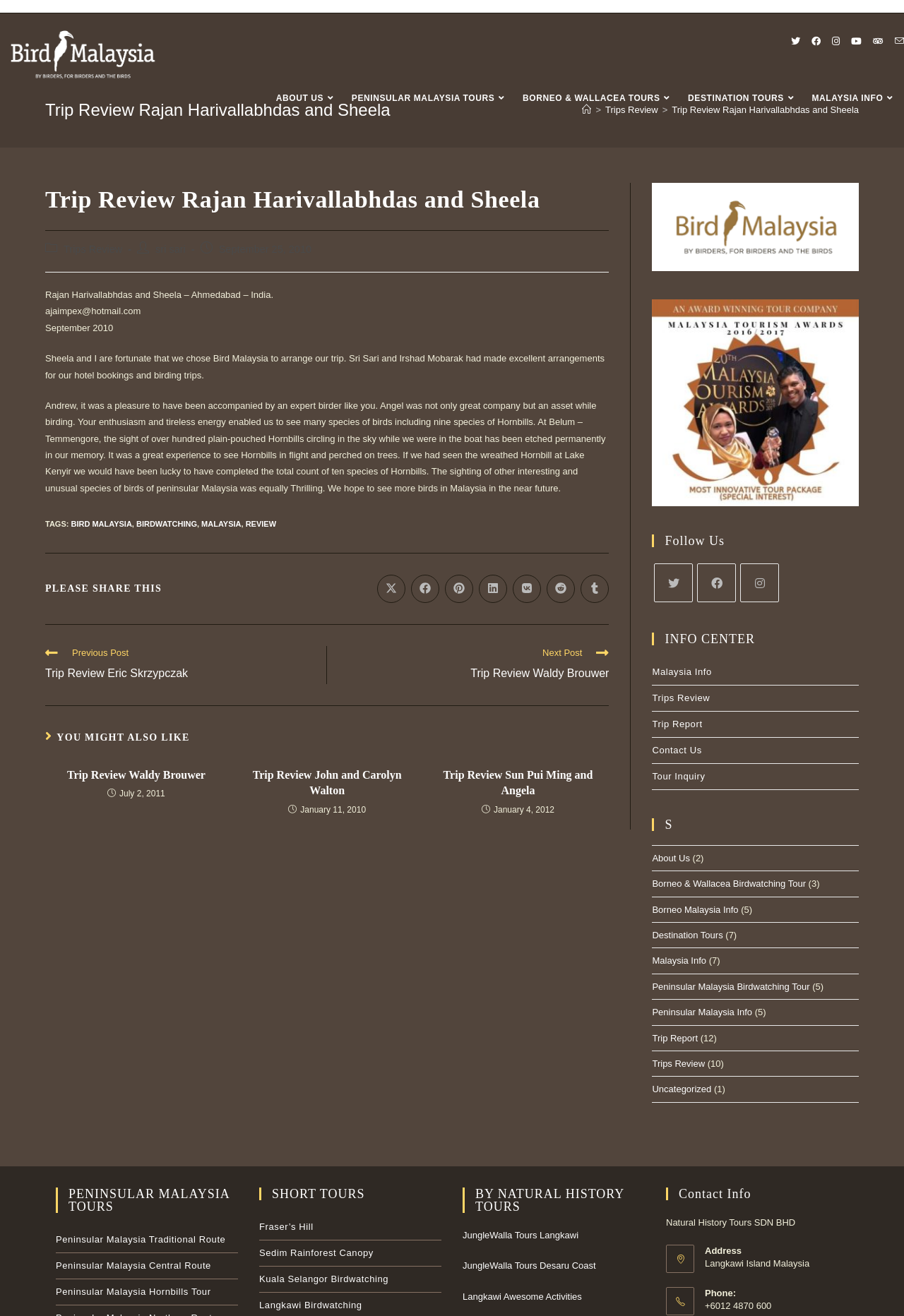What is the name of the expert birder who accompanied the reviewers?
Examine the webpage screenshot and provide an in-depth answer to the question.

The answer can be found in the article section where it says 'Andrew, it was a pleasure to have been accompanied by an expert birder like you.'